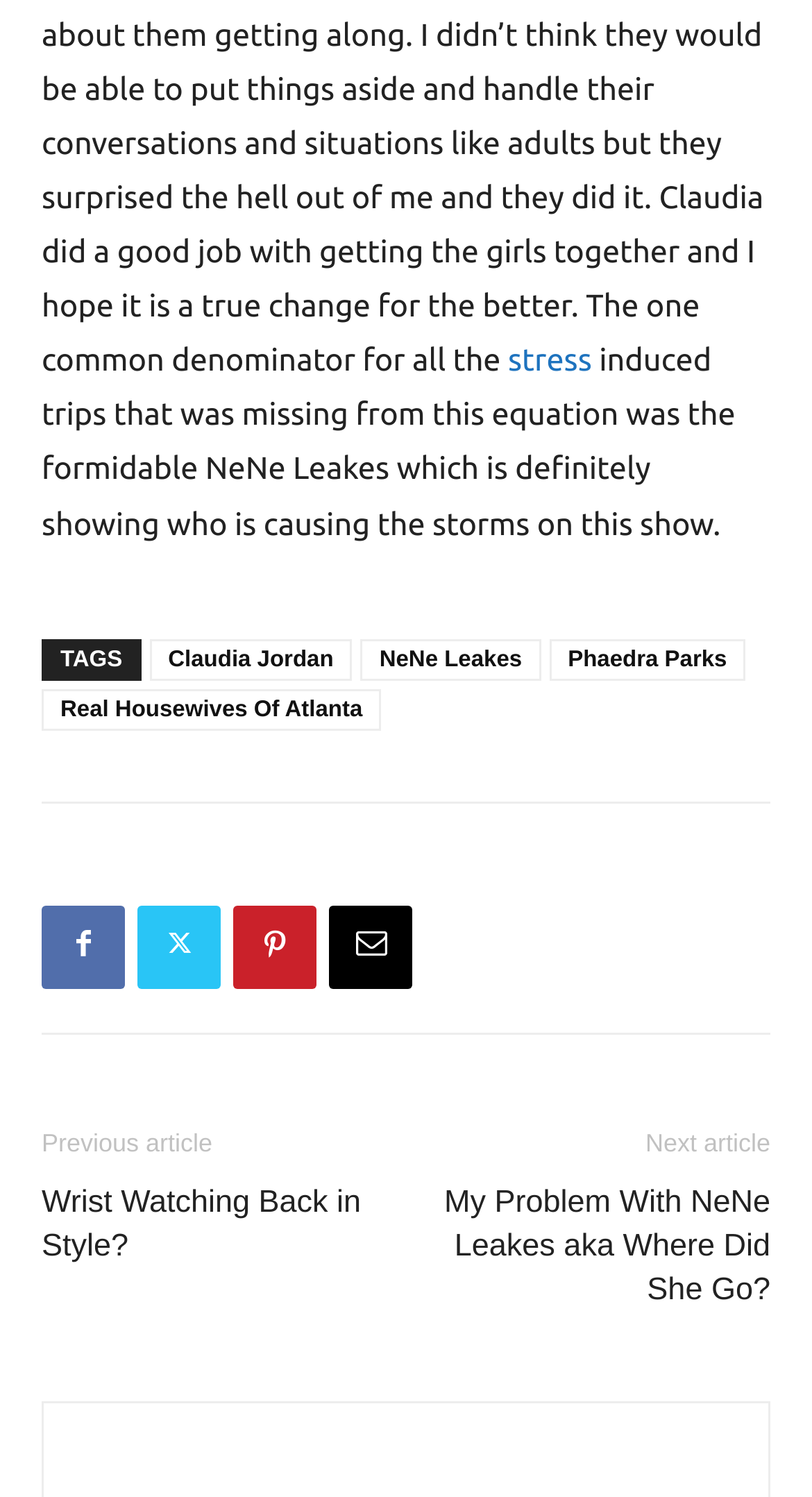Please answer the following question using a single word or phrase: How many links are in the TAGS section?

4